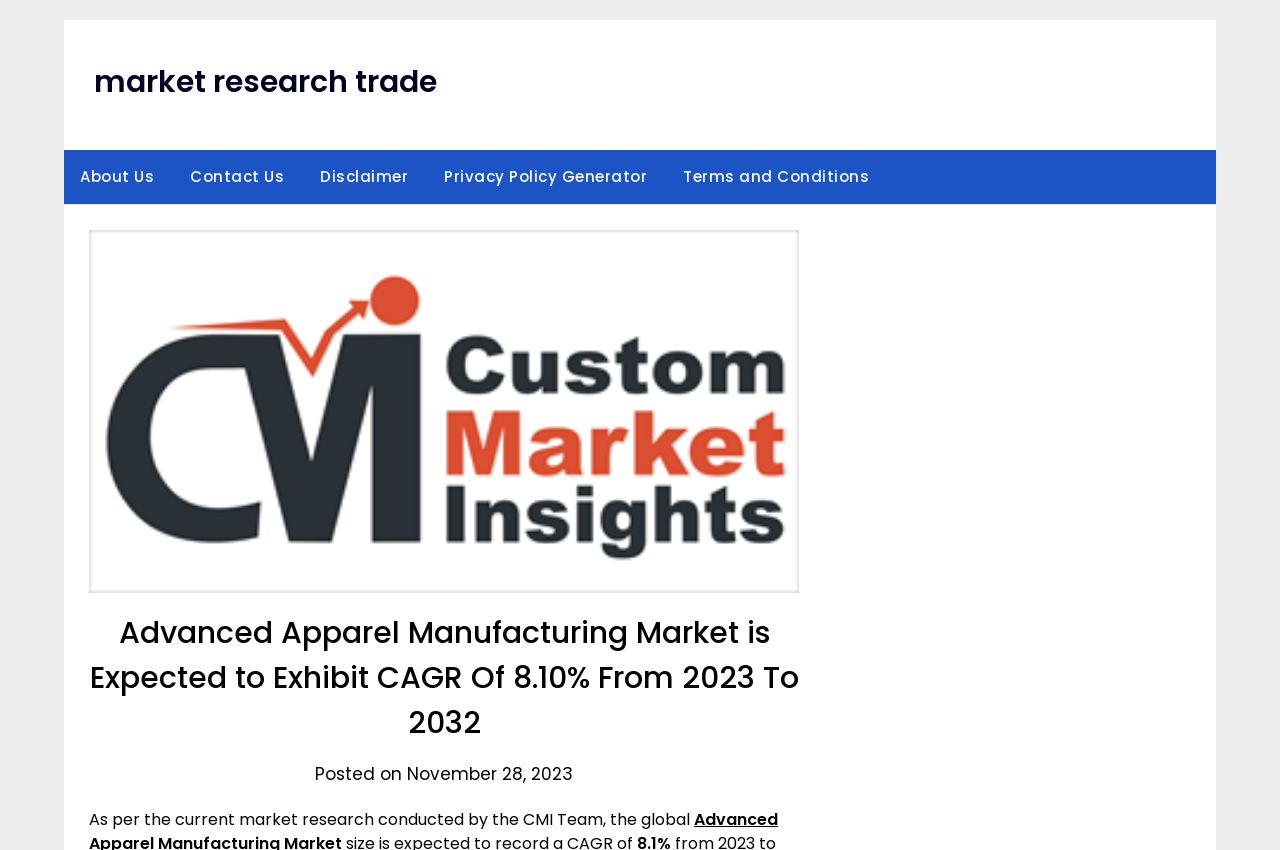Using the description: "market research trade", identify the bounding box of the corresponding UI element in the screenshot.

[0.073, 0.072, 0.341, 0.121]